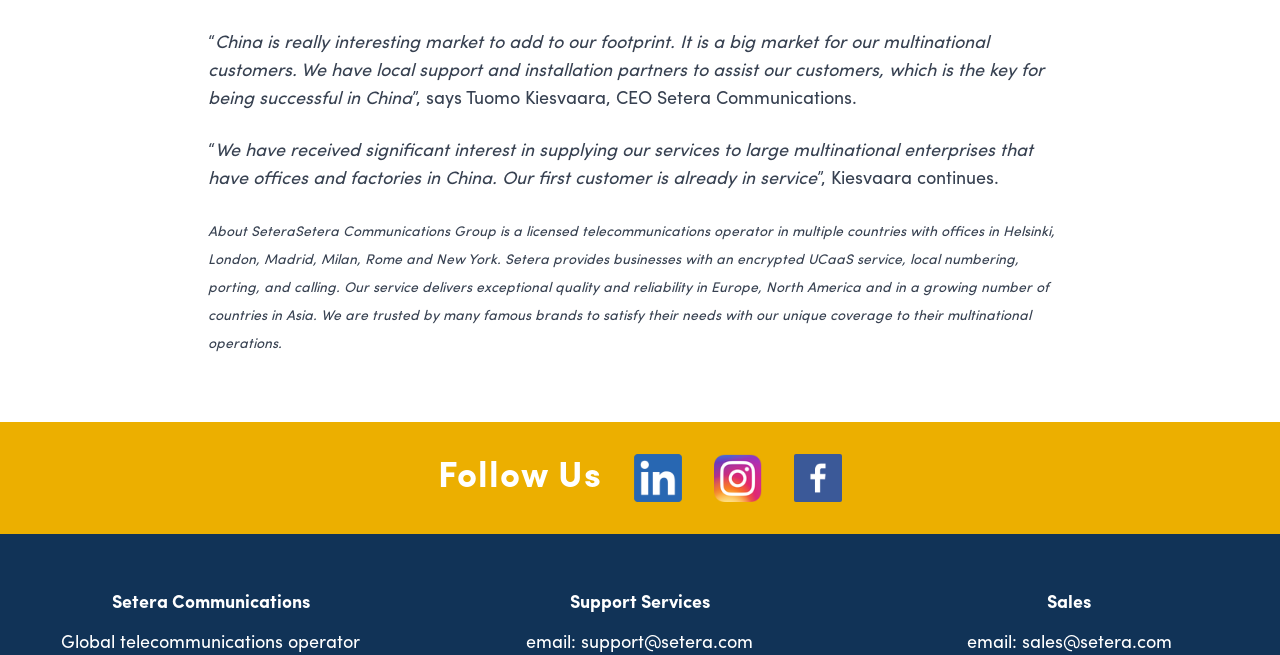What is the email address for sales inquiries?
Please respond to the question with a detailed and informative answer.

I found the 'Sales' section and saw the email address 'email: sales@setera.com' which is the email address for sales inquiries.